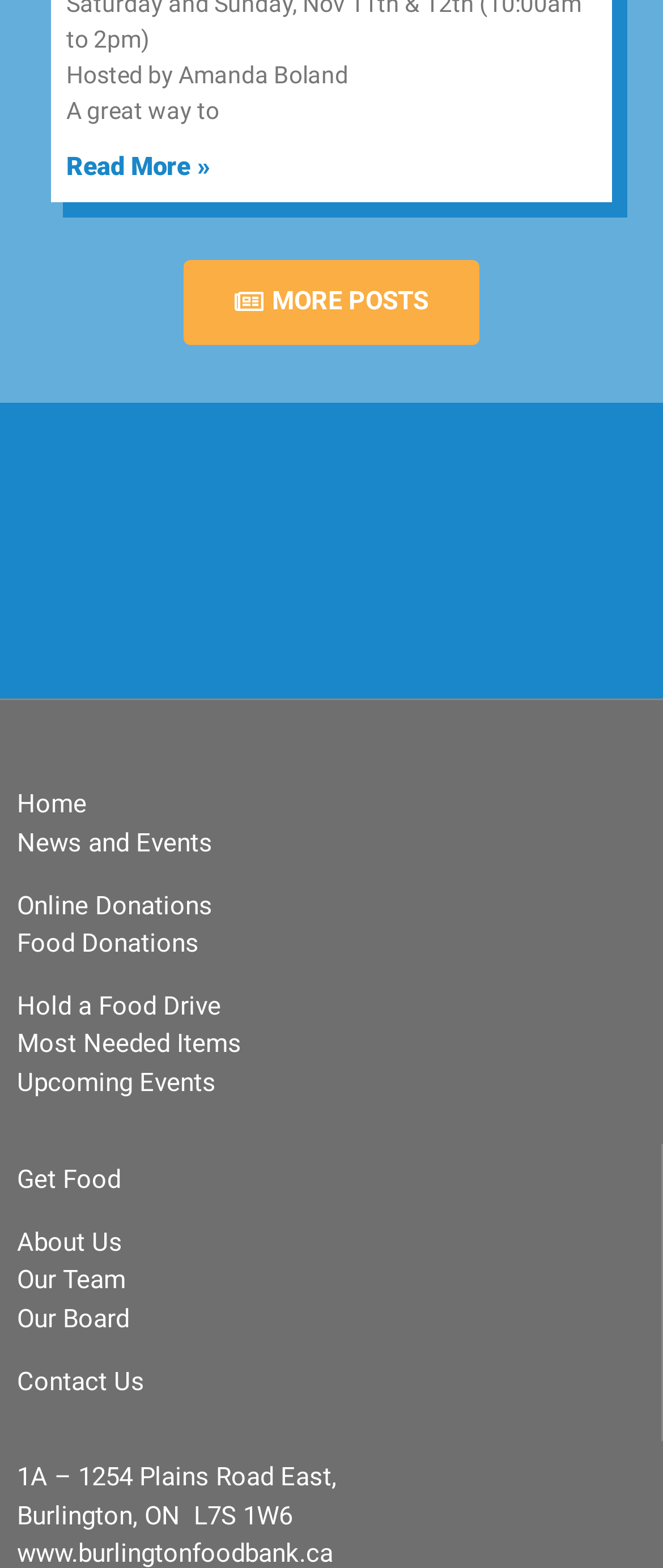Locate the bounding box coordinates of the clickable area to execute the instruction: "View more posts". Provide the coordinates as four float numbers between 0 and 1, represented as [left, top, right, bottom].

[0.277, 0.166, 0.723, 0.22]